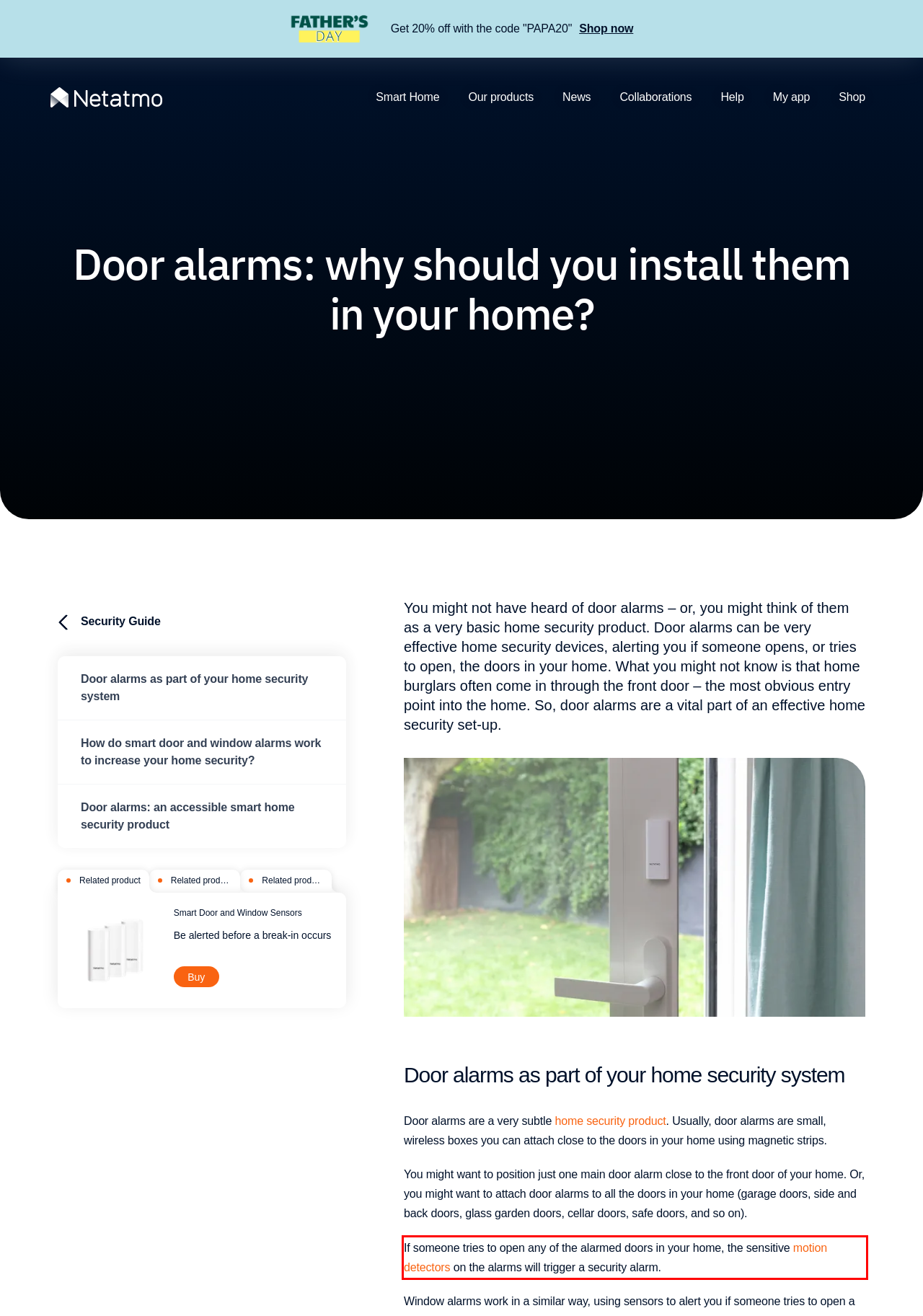Within the provided webpage screenshot, find the red rectangle bounding box and perform OCR to obtain the text content.

If someone tries to open any of the alarmed doors in your home, the sensitive motion detectors on the alarms will trigger a security alarm.